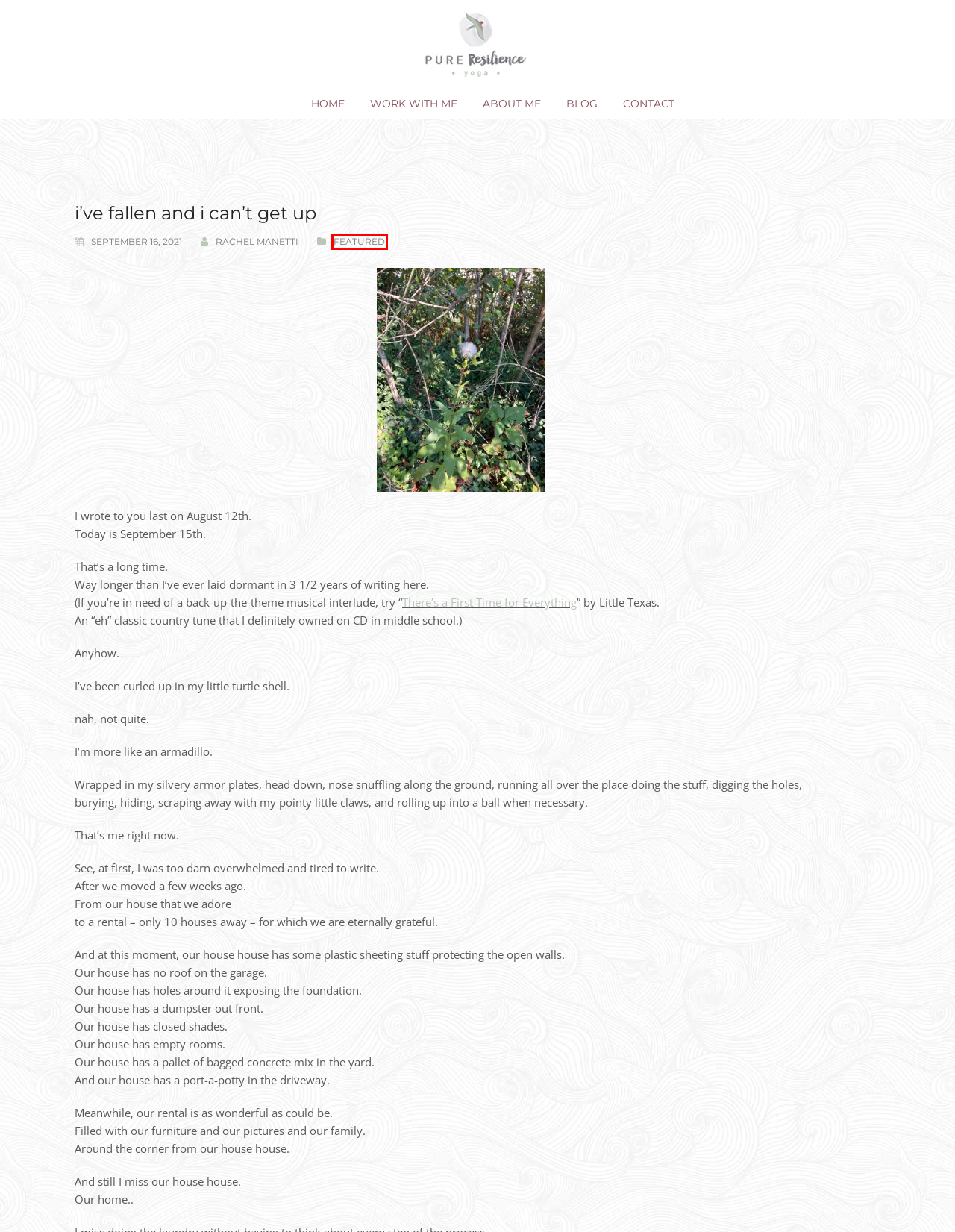You have a screenshot of a webpage, and a red bounding box highlights an element. Select the webpage description that best fits the new page after clicking the element within the bounding box. Options are:
A. Sydney: Fast & Customizable WordPress Theme
B. Work with me - Pure Resilience Yoga with Rachel Manetti
C. Connect - Pure Resilience Yoga with Rachel Manetti
D. Home - Pure Resilience Yoga with Rachel Manetti
E. come do yoga to help hospice. and you. - Pure Resilience Yoga with Rachel Manetti
F. Featured Archives - Pure Resilience Yoga with Rachel Manetti
G. Rachel Manetti, Author at Pure Resilience Yoga with Rachel Manetti
H. Blog Tool, Publishing Platform, and CMS – WordPress.org

F